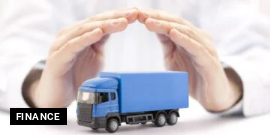Convey a detailed narrative of what is depicted in the image.

The image depicts a pair of hands placed protectively over a small blue toy truck, symbolizing the concept of "Truck Insurance." This visual representation emphasizes the importance of safeguarding commercial vehicles through comprehensive insurance coverage. The hands illustrate care and security, highlighting how insurance can provide peace of mind to truck owners against potential risks. Accompanying the image is a label that identifies the category as "FINANCE," indicating that the discussion likely revolves around financial products related to vehicle protection. This context serves to inform readers about the significance of insuring trucks in the finance sector, reassuring them of the benefits of such policies in managing their business assets effectively.